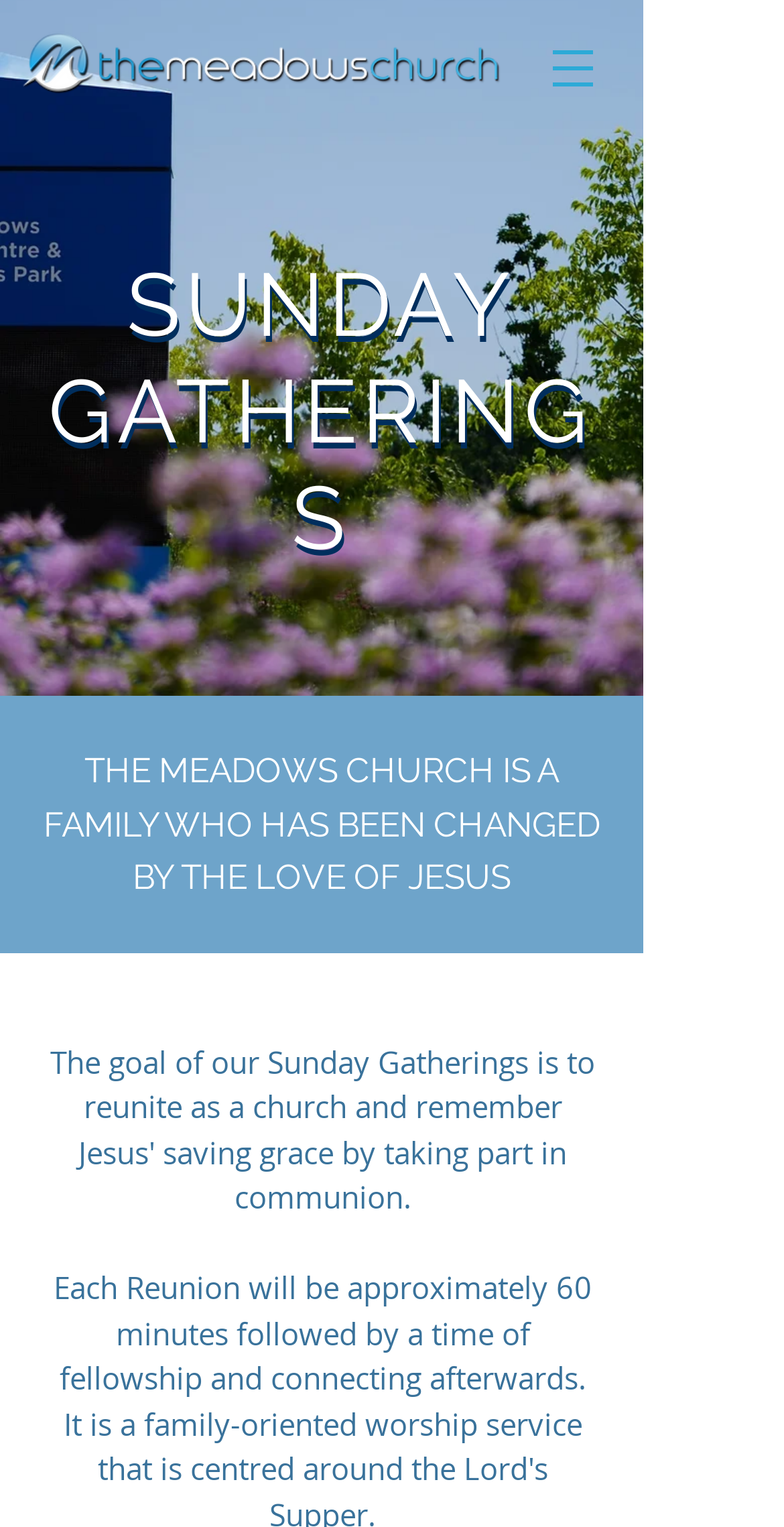What is the color scheme of the logo?
Your answer should be a single word or phrase derived from the screenshot.

White and light blue